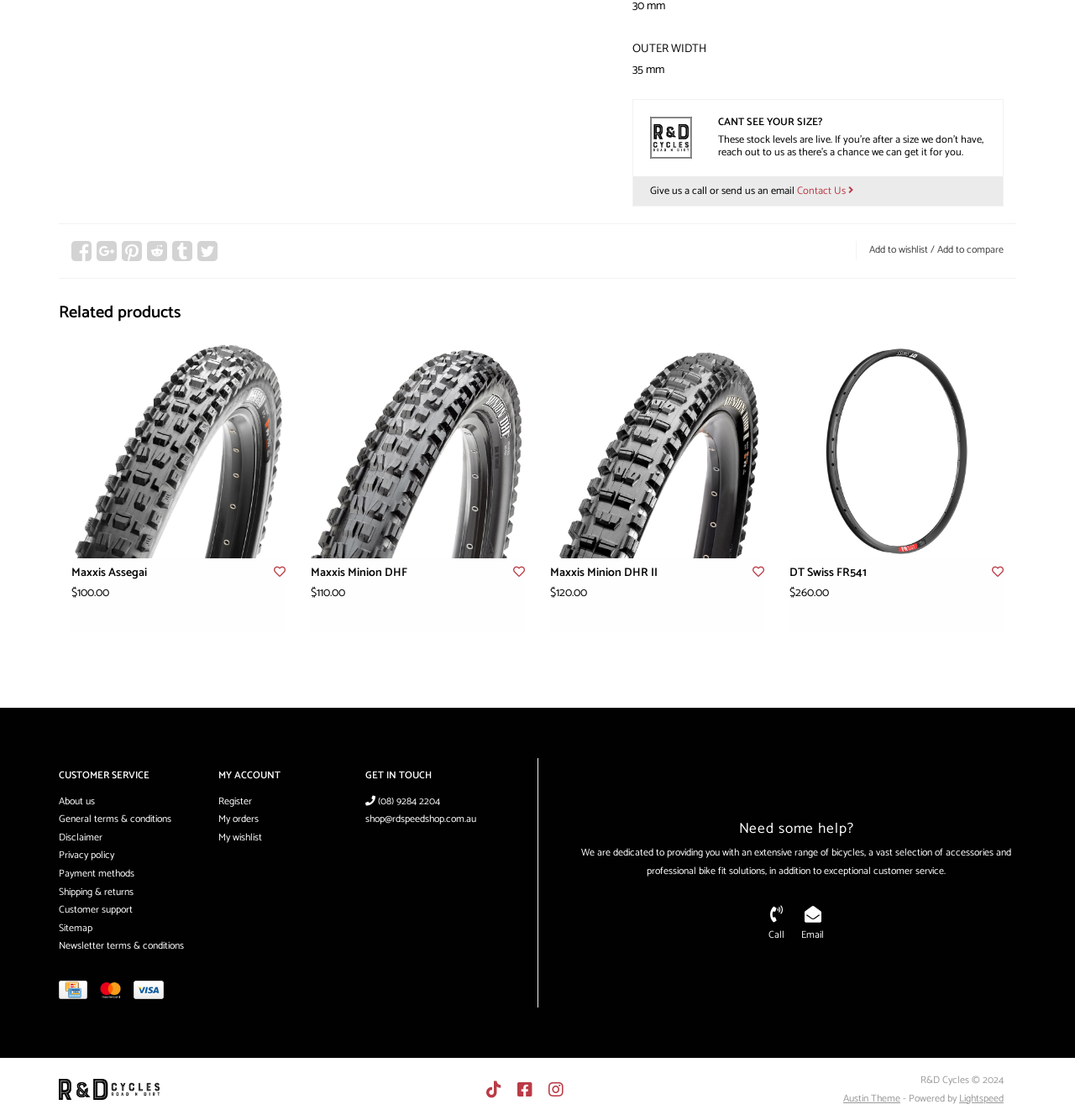Bounding box coordinates must be specified in the format (top-left x, top-left y, bottom-right x, bottom-right y). All values should be floating point numbers between 0 and 1. What are the bounding box coordinates of the UI element described as: title="Share on Facebook"

[0.066, 0.215, 0.085, 0.233]